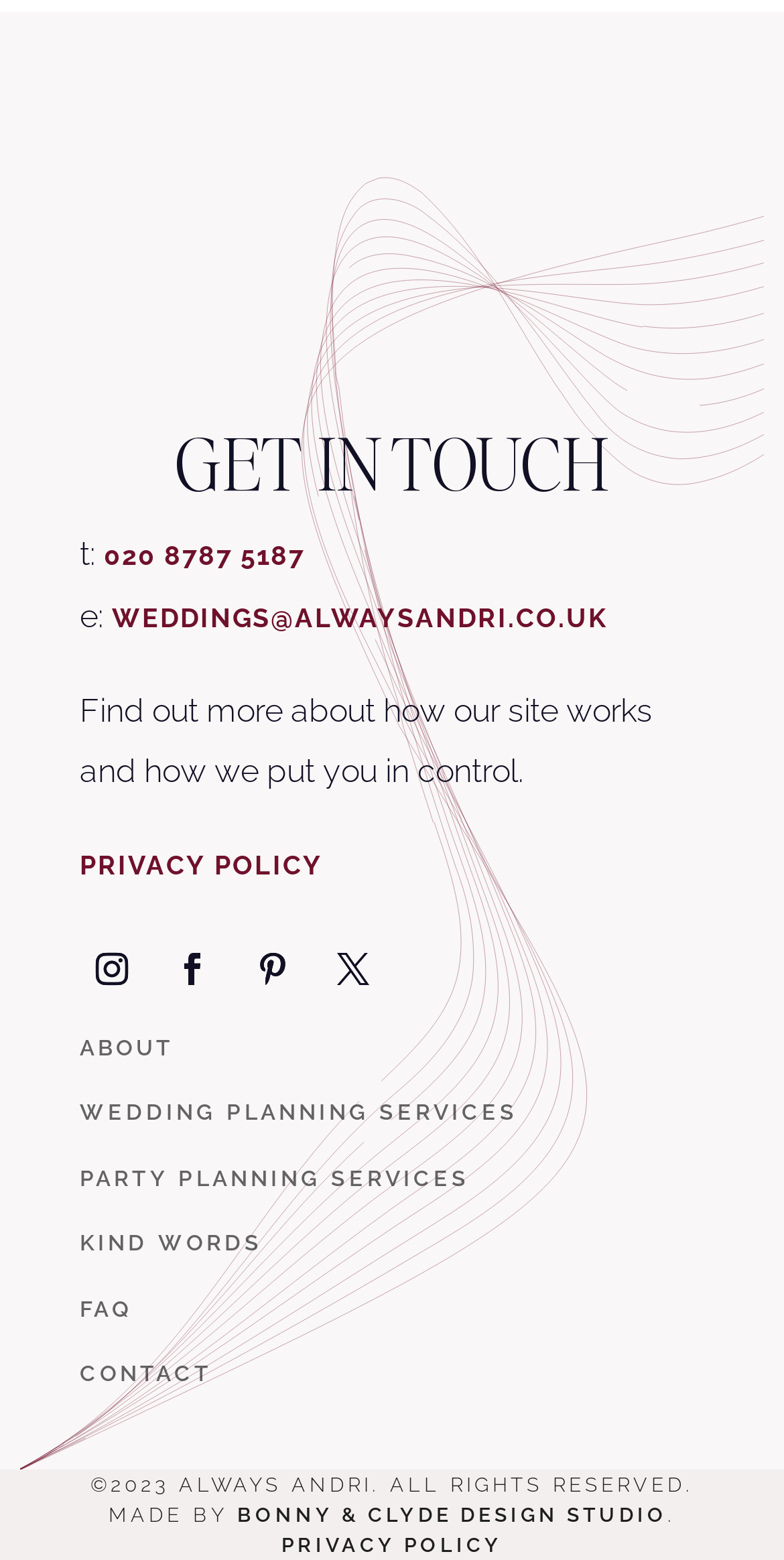Locate the bounding box coordinates of the element that needs to be clicked to carry out the instruction: "Call 020 8787 5187". The coordinates should be given as four float numbers ranging from 0 to 1, i.e., [left, top, right, bottom].

[0.133, 0.347, 0.389, 0.366]